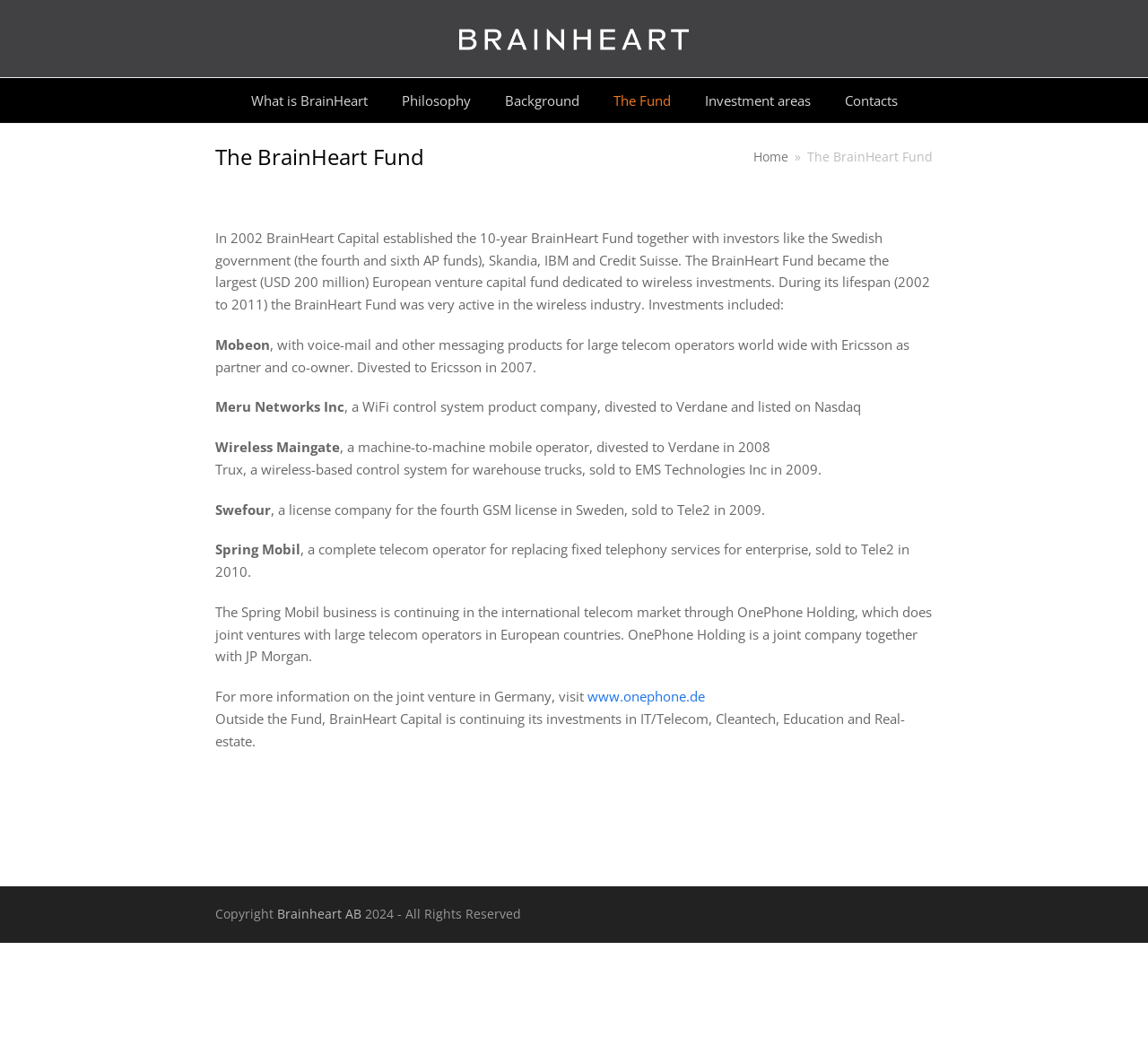Generate the text content of the main headline of the webpage.

The BrainHeart Fund